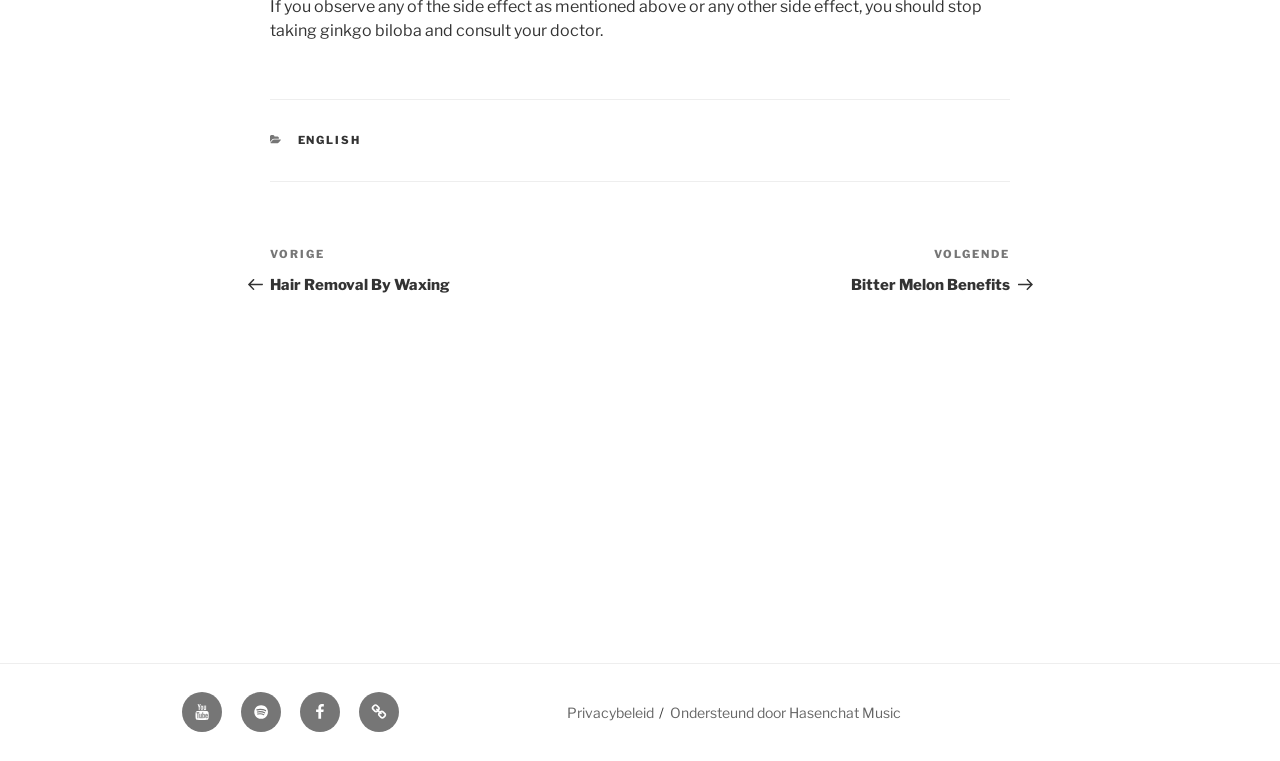Pinpoint the bounding box coordinates of the element you need to click to execute the following instruction: "Go to Vorig bericht Hair Removal By Waxing". The bounding box should be represented by four float numbers between 0 and 1, in the format [left, top, right, bottom].

[0.211, 0.323, 0.5, 0.387]